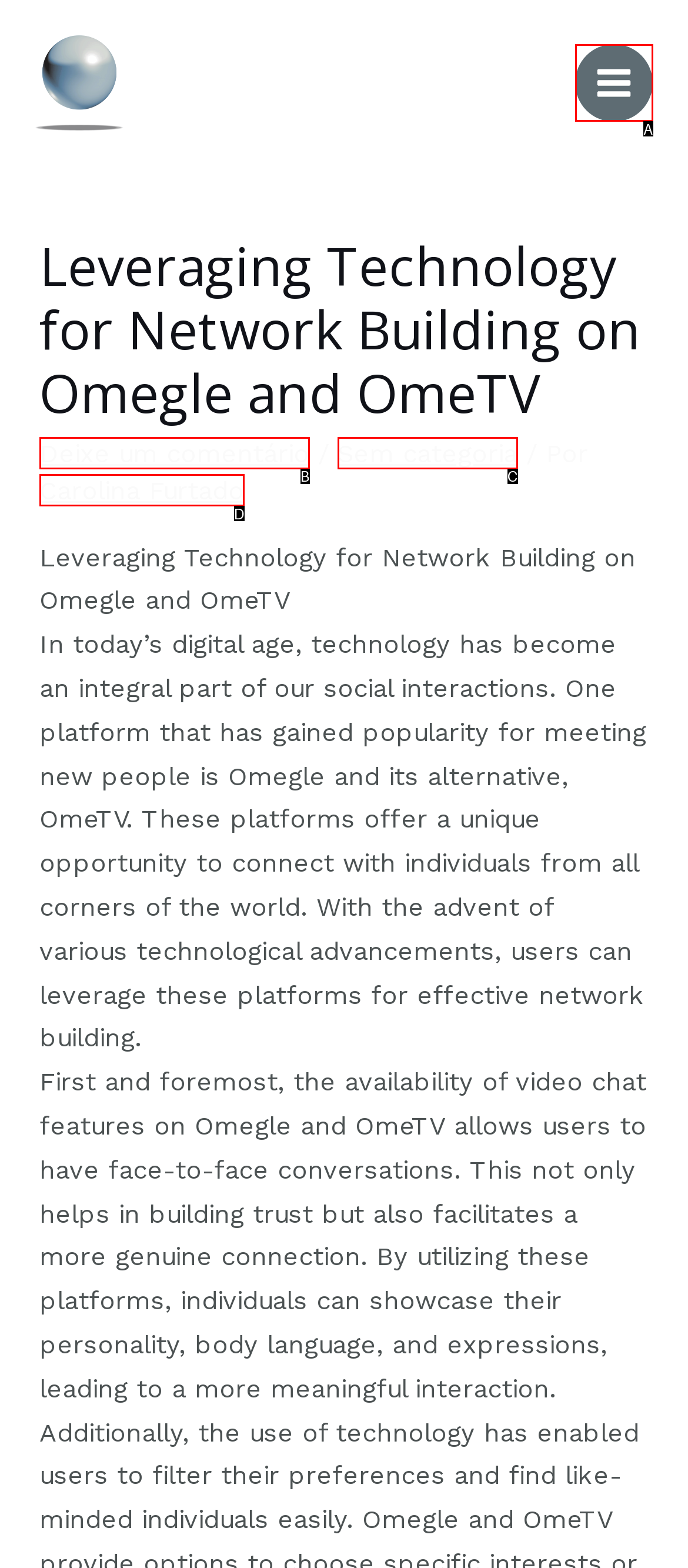Choose the UI element that best aligns with the description: Main Menu
Respond with the letter of the chosen option directly.

A